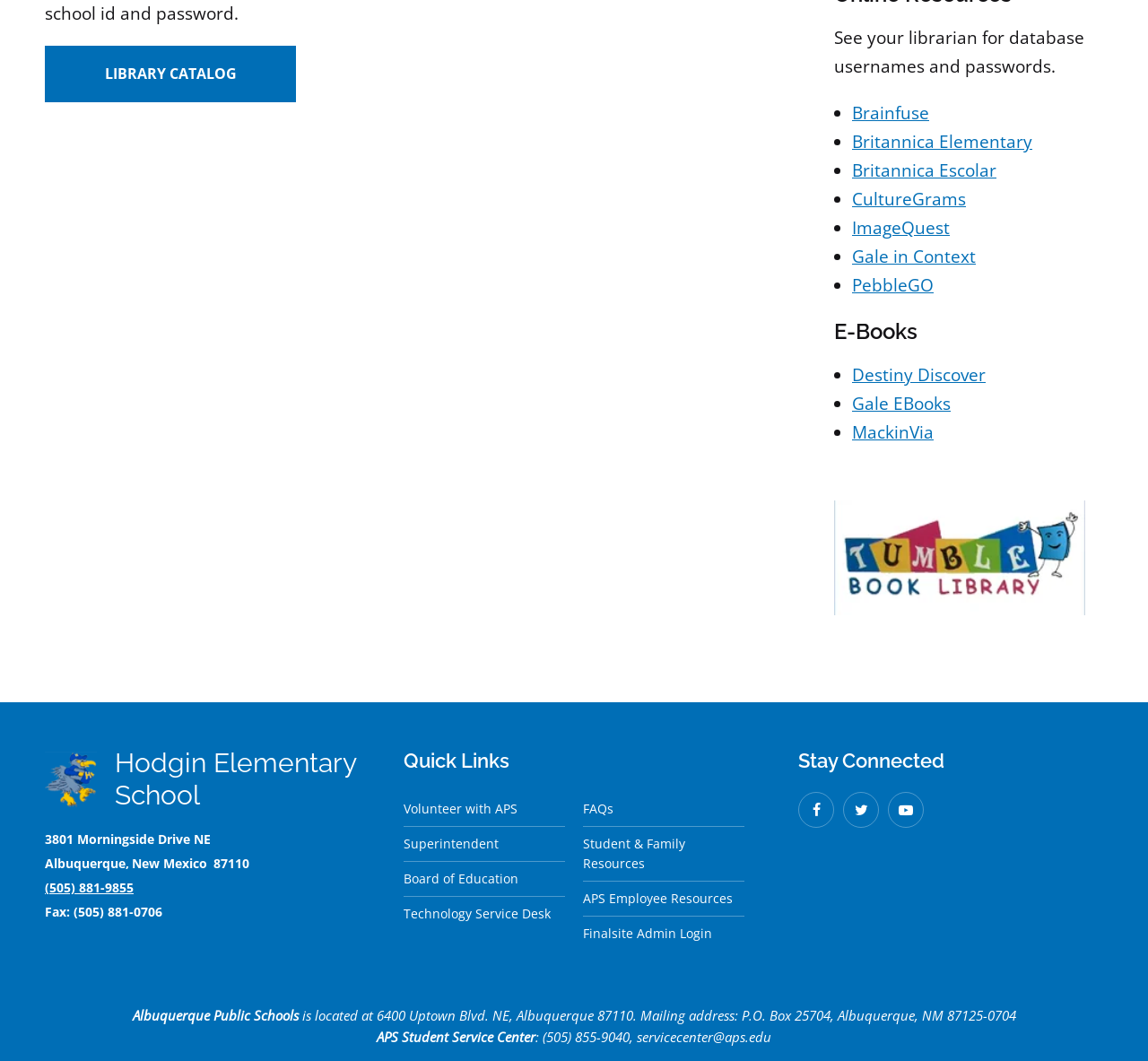Identify the bounding box coordinates of the clickable region necessary to fulfill the following instruction: "click the bl00viz link". The bounding box coordinates should be four float numbers between 0 and 1, i.e., [left, top, right, bottom].

None